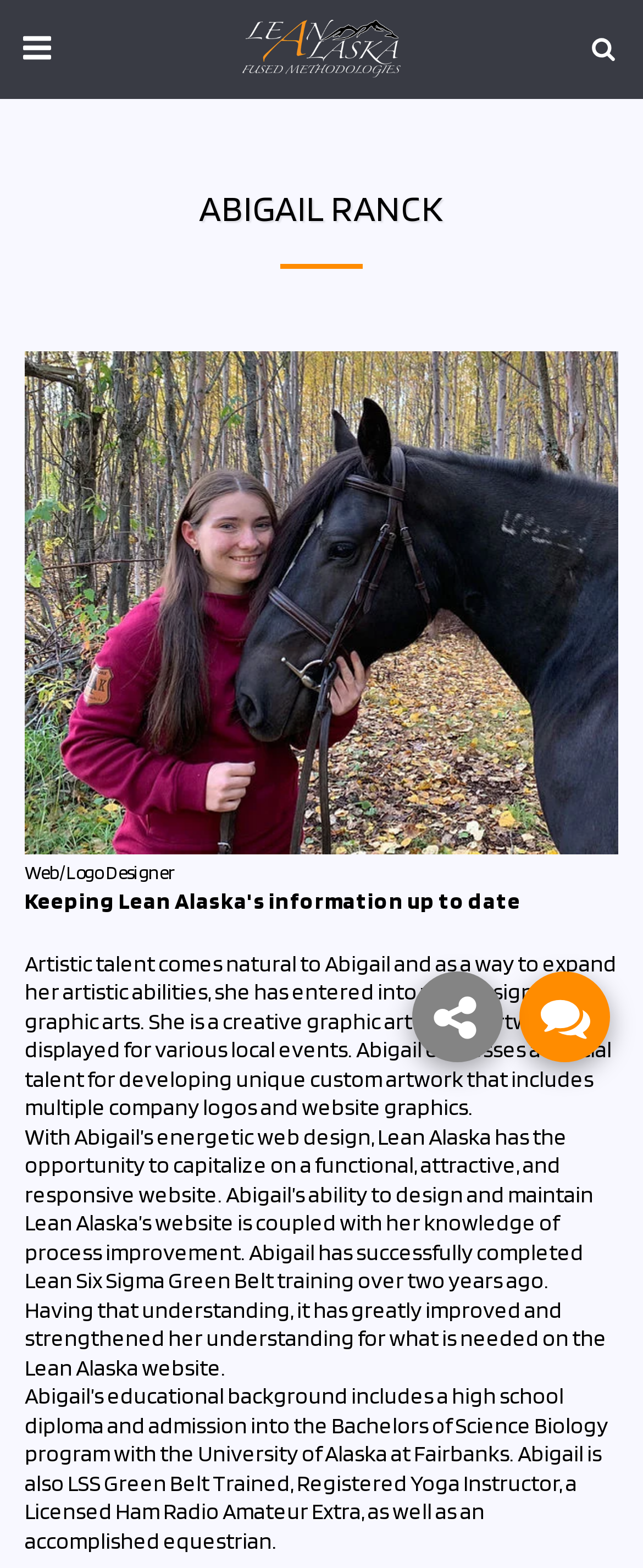What is the name of the website Abigail Ranck is designing?
Please provide a comprehensive answer based on the visual information in the image.

The name of the website Abigail Ranck is designing is mentioned as 'Lean Alaska' in the link element with bounding box coordinates [0.339, 0.0, 0.661, 0.062]. This is also supported by the image element with bounding box coordinates [0.378, 0.013, 0.622, 0.049] which has the same text 'Lean Alaska'.